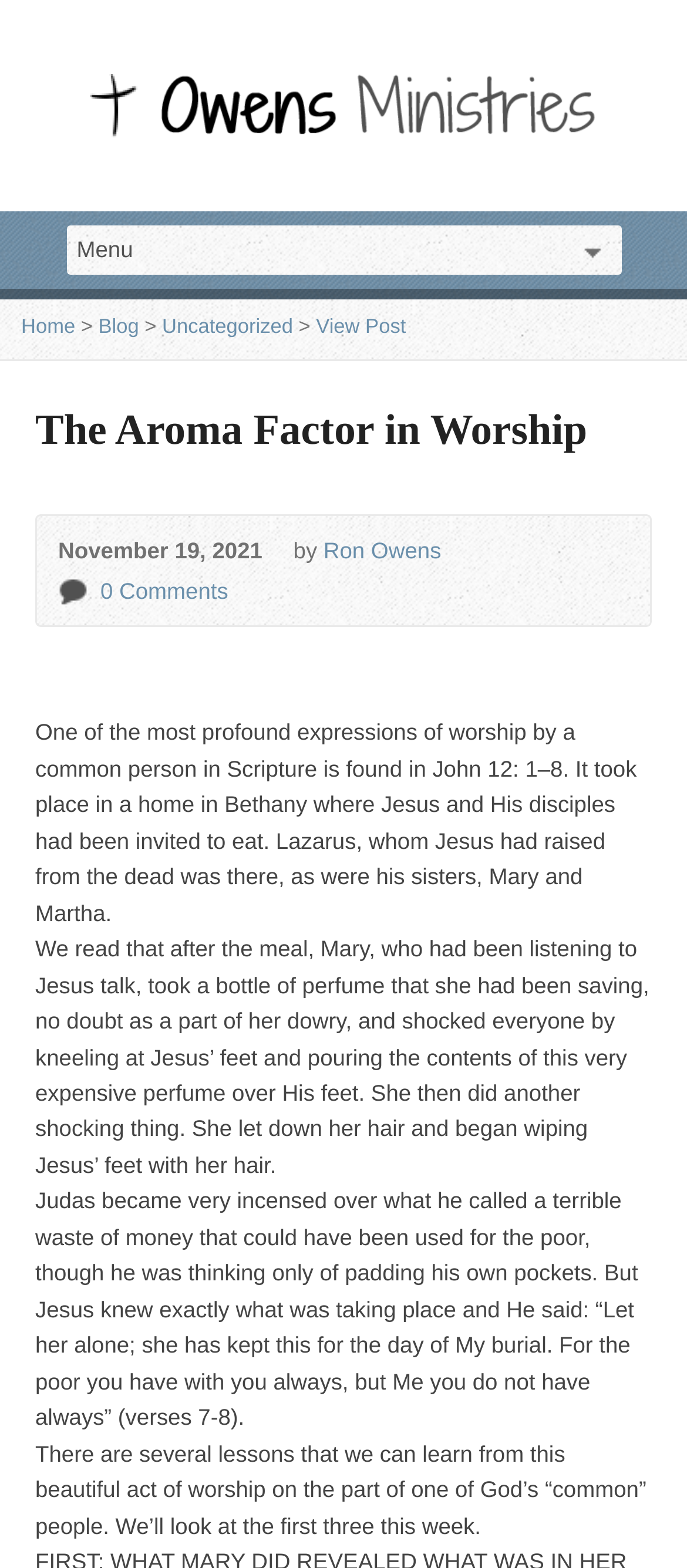Describe in detail what you see on the webpage.

The webpage is about an article titled "The Aroma Factor in Worship" on OwensMinistries.org. At the top of the page, there is a logo of OwensMinistries.org, which is an image linked to the website's homepage. Below the logo, there is a navigation menu with links to "Home", "Blog", "Uncategorized", and "View Post".

The main content of the page is an article with a heading "The Aroma Factor in Worship" followed by the date "November 19, 2021" and the author's name "Ron Owens". The article is divided into four paragraphs, which describe a story from John 12: 1-8 about a woman named Mary who poured perfume on Jesus' feet as an act of worship. The article also mentions Judas' reaction to this act and Jesus' response to him.

The article is positioned in the middle of the page, with a significant amount of space above and below it. There are no images within the article itself, but there are links to comments at the bottom of the page, indicating that readers can engage with the article by leaving comments. Overall, the webpage has a simple and clean layout, with a focus on the article's content.